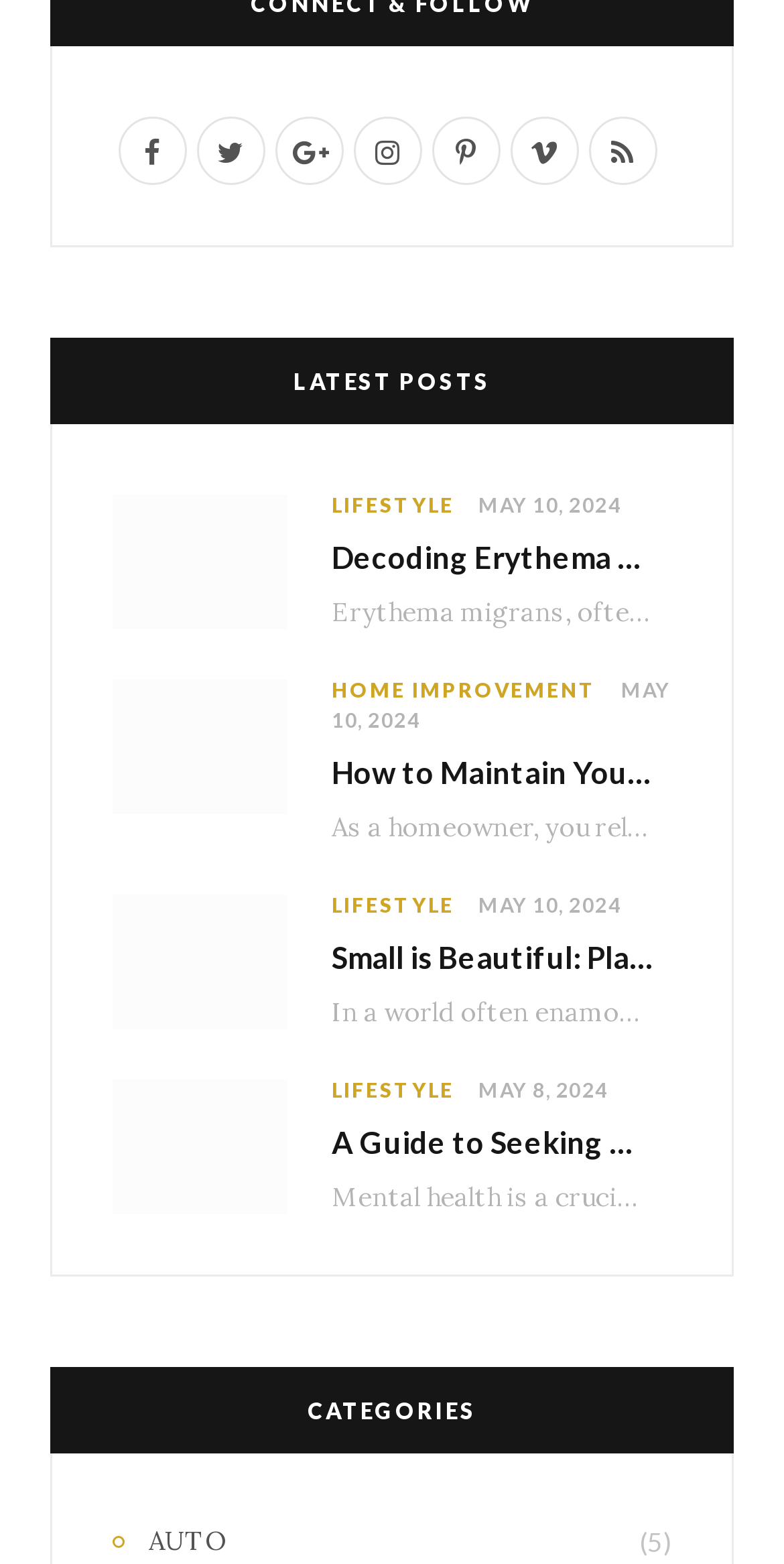Please locate the bounding box coordinates of the element that should be clicked to complete the given instruction: "Click on Facebook link".

[0.15, 0.074, 0.237, 0.118]